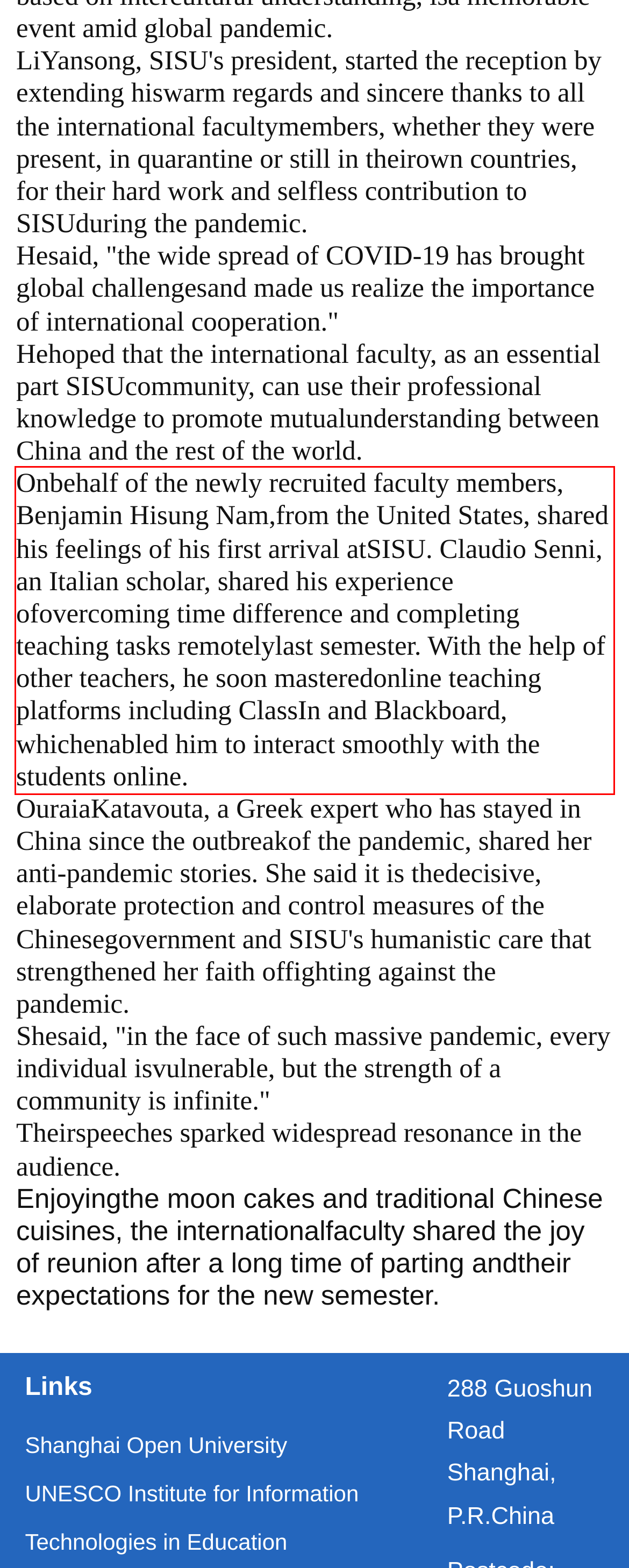Please perform OCR on the UI element surrounded by the red bounding box in the given webpage screenshot and extract its text content.

Onbehalf of the newly recruited faculty members, Benjamin Hisung Nam,from the United States, shared his feelings of his first arrival atSISU. Claudio Senni, an Italian scholar, shared his experience ofovercoming time difference and completing teaching tasks remotelylast semester. With the help of other teachers, he soon masteredonline teaching platforms including ClassIn and Blackboard, whichenabled him to interact smoothly with the students online.